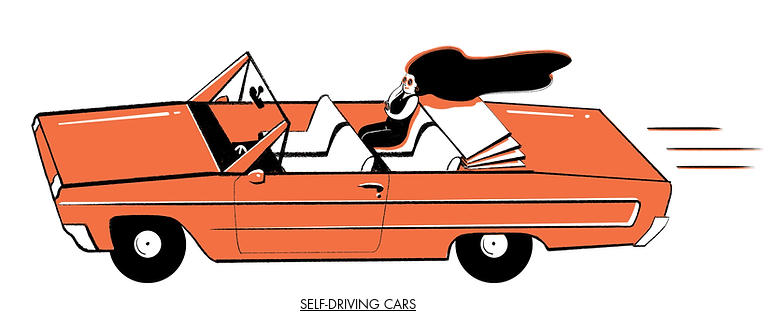Describe all elements and aspects of the image.

This vibrant illustration depicts a sleek, orange convertible cruising down a road with a sense of speed and dynamism. The car features an open driver's side, hinting at a futuristic twist: a woman comfortably reclined in the passenger seat, reading a book, while the vehicle drives itself. Her long hair flows dramatically behind her, accentuating the motion of the scene. Below the image, the phrase "SELF-DRIVING CARS" is prominently displayed, tying the artwork to the theme of autonomous vehicles. This piece is part of the "Tales from the Field" series featured in Popular Science, showcasing innovative concepts in transportation.